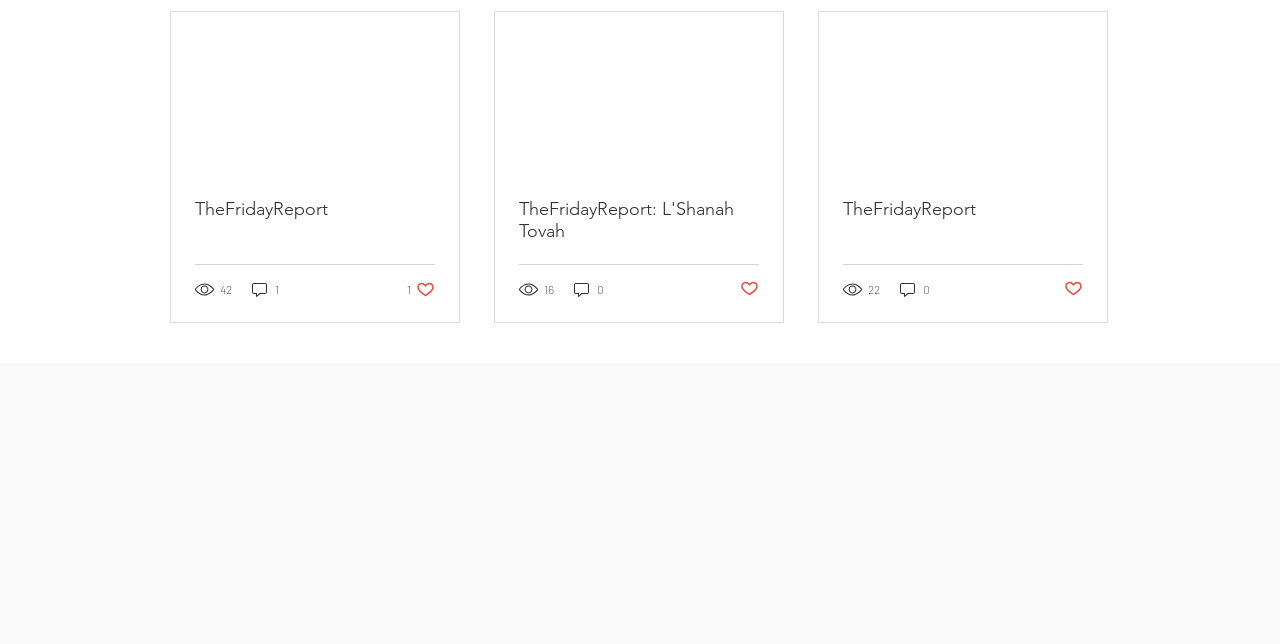Using the details from the image, please elaborate on the following question: What is the common prefix of the links in each post?

I noticed that each article element contains a link element with a similar prefix, specifically 'TheFridayReport', which suggests that it is a common prefix for the links in each post.